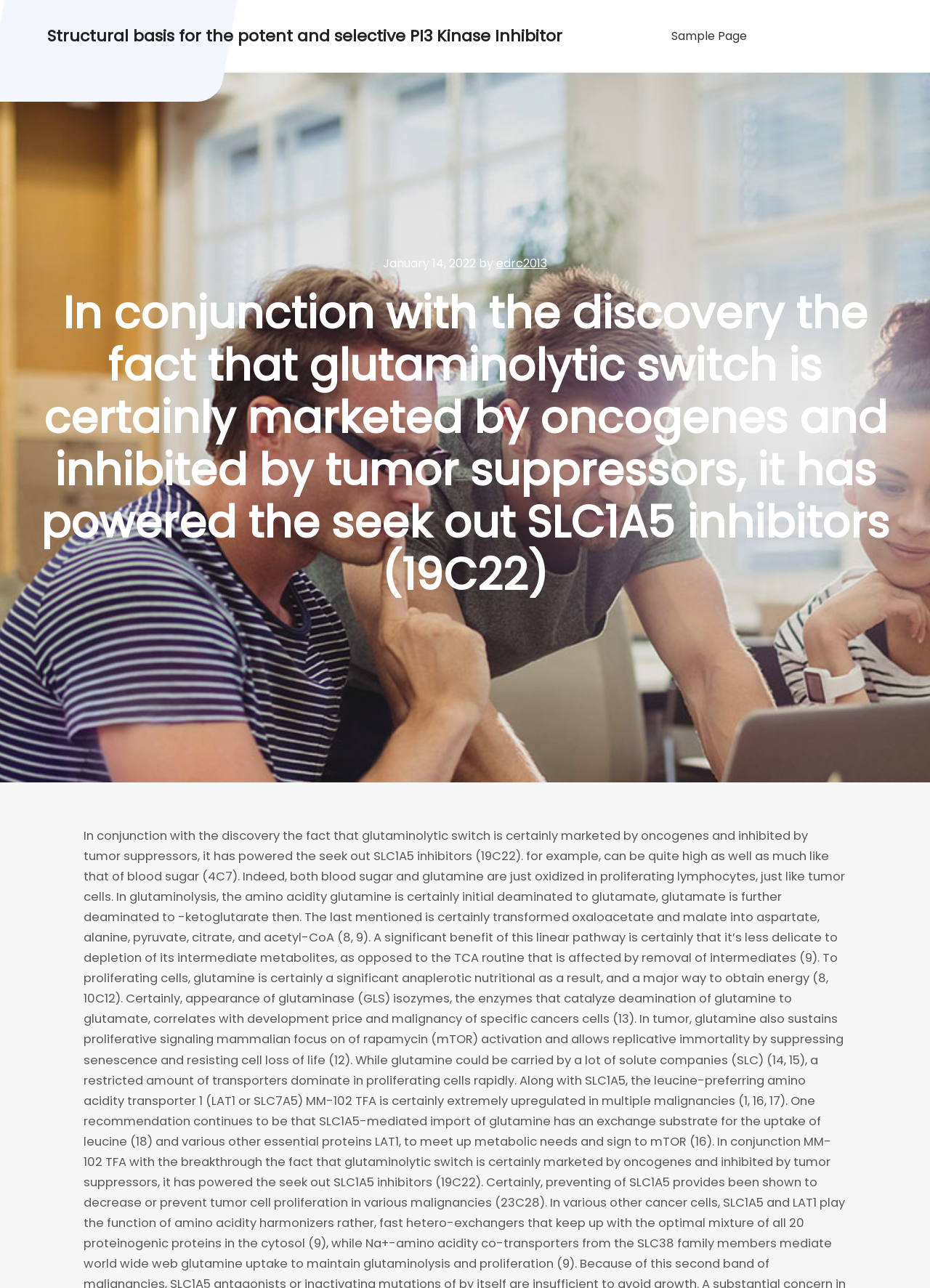Identify and provide the main heading of the webpage.

﻿In conjunction with the discovery the fact that glutaminolytic switch is certainly marketed by oncogenes and inhibited by tumor suppressors, it has powered the seek out SLC1A5 inhibitors (19C22)